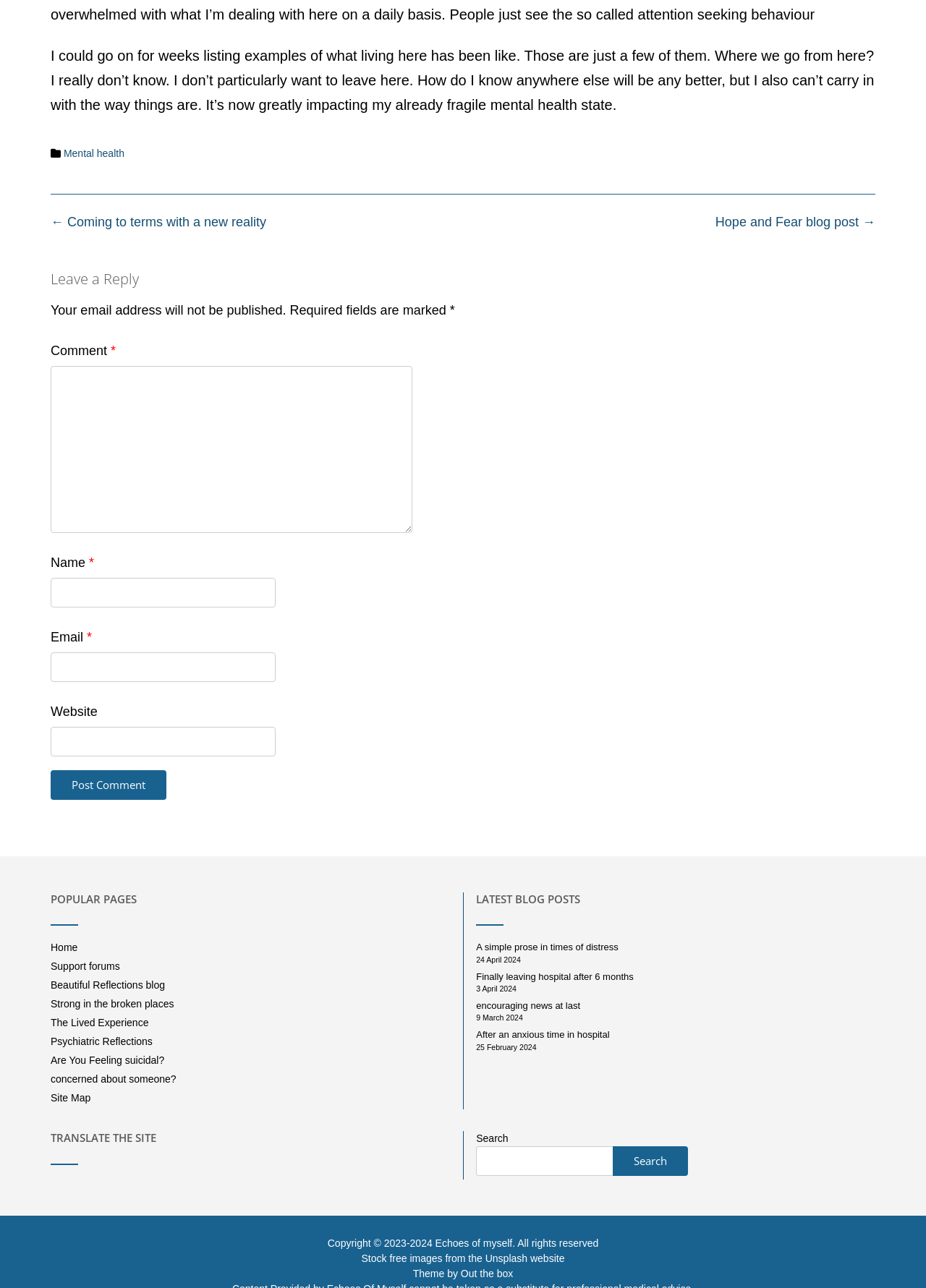Please answer the following question using a single word or phrase: 
What is the title of the previous blog post?

Coming to terms with a new reality